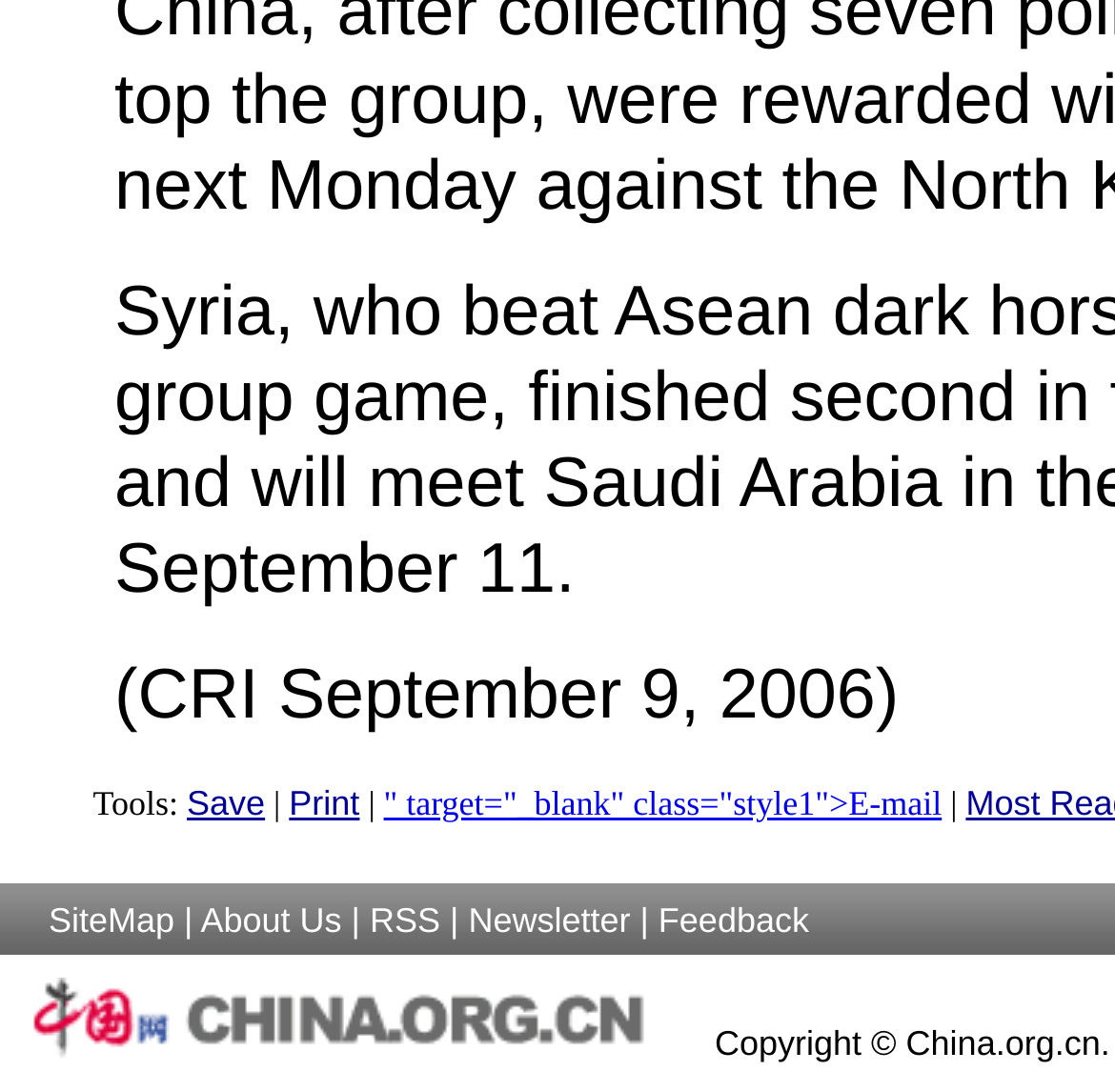What is the last option to share the page?
Refer to the image and give a detailed response to the question.

The last option to share the page is 'E-mail' which is a link located at the top of the page with a bounding box of [0.344, 0.717, 0.845, 0.754].